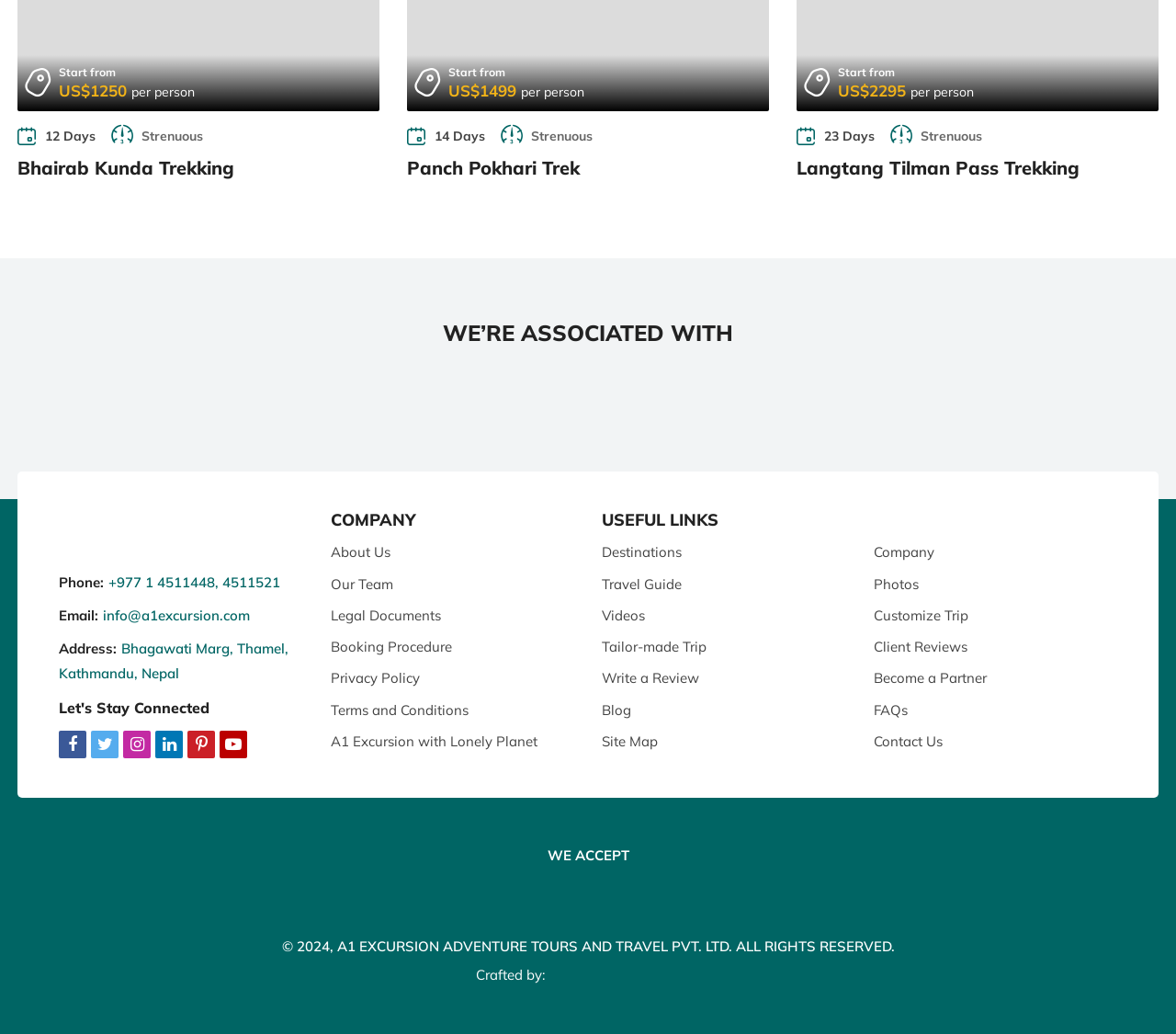Given the description Blog, predict the bounding box coordinates of the UI element. Ensure the coordinates are in the format (top-left x, top-left y, bottom-right x, bottom-right y) and all values are between 0 and 1.

[0.512, 0.675, 0.537, 0.699]